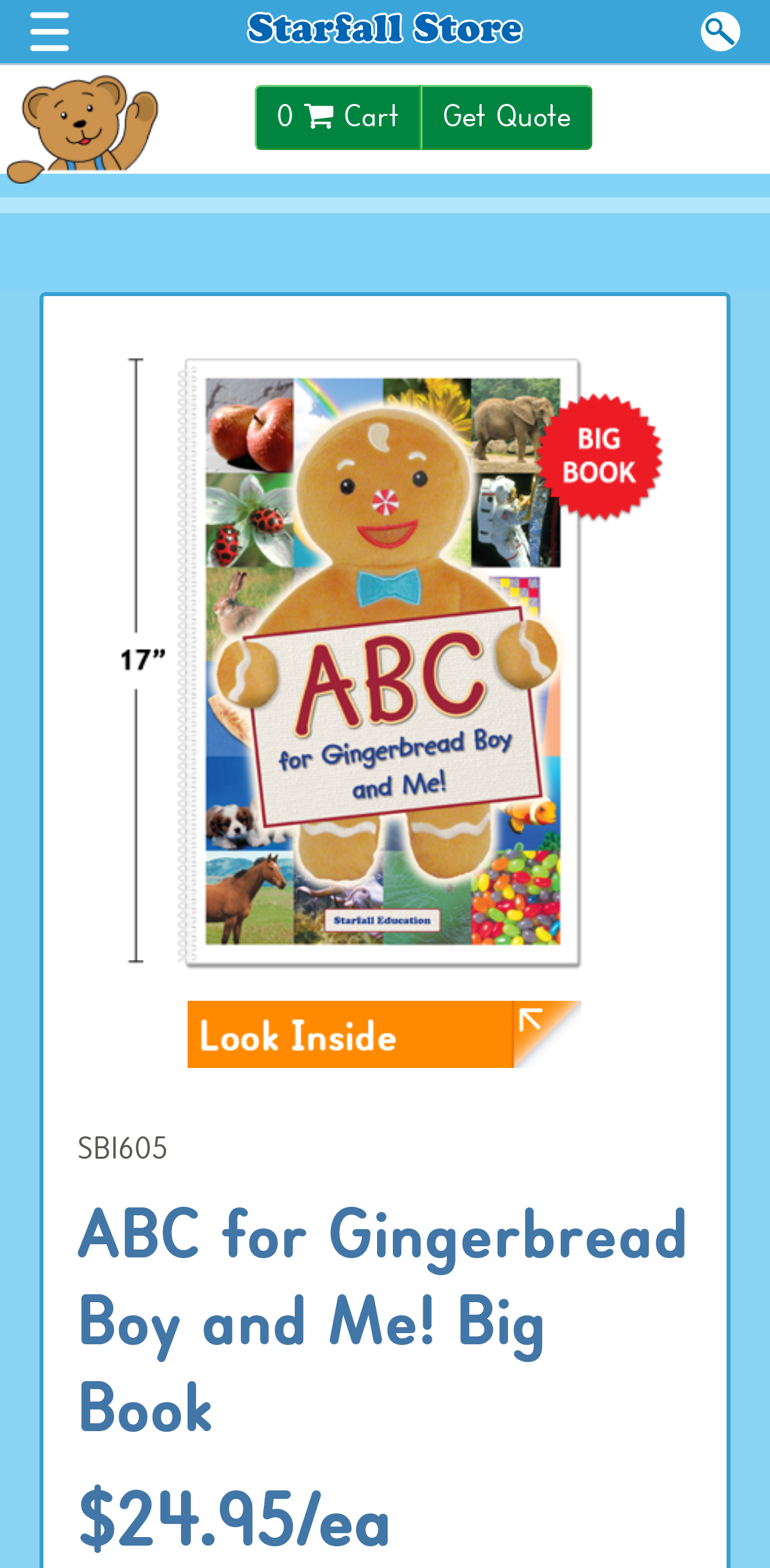Using the provided element description: "Get Quote", identify the bounding box coordinates. The coordinates should be four floats between 0 and 1 in the order [left, top, right, bottom].

[0.546, 0.054, 0.769, 0.095]